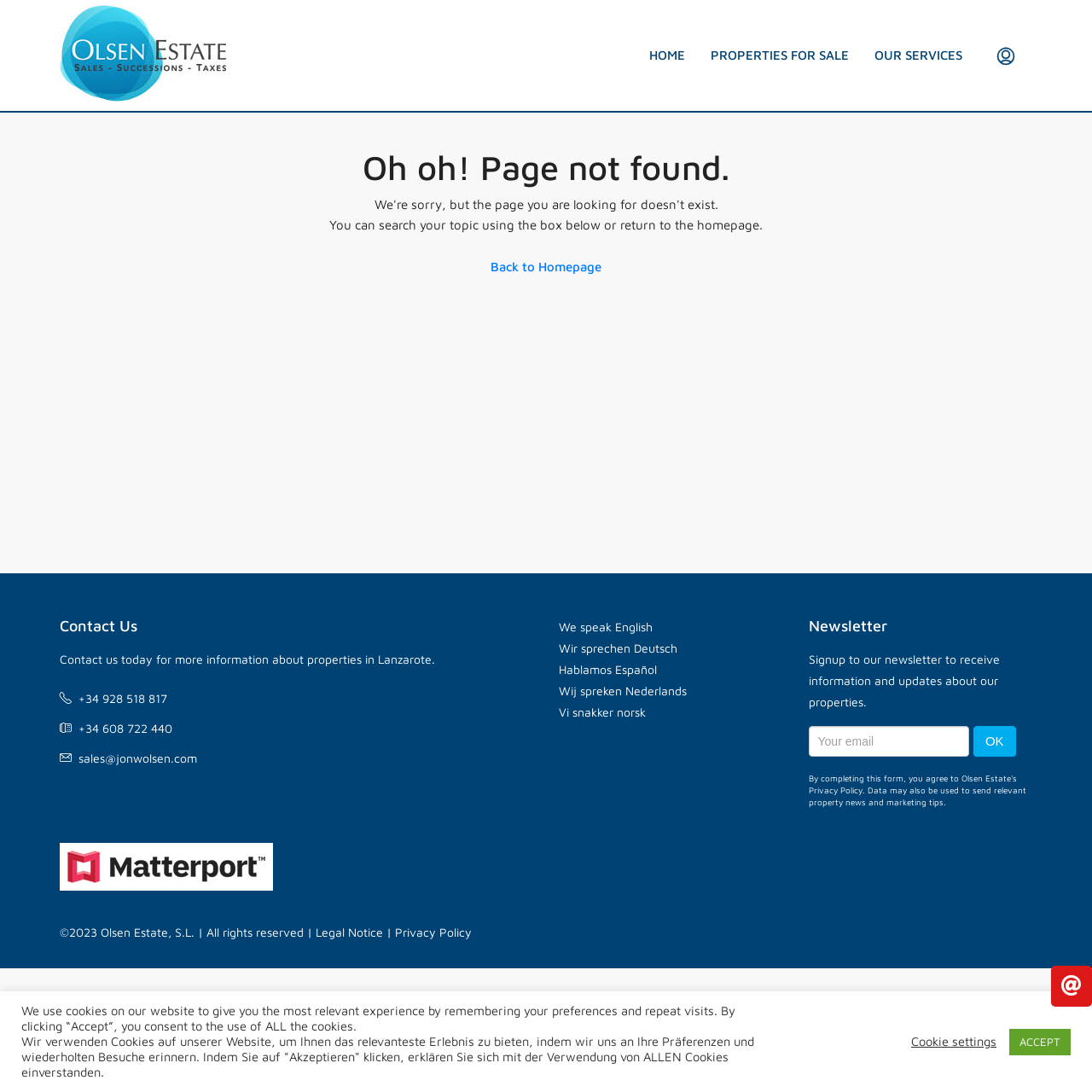What languages are spoken by the company?
Identify the answer in the screenshot and reply with a single word or phrase.

5 languages